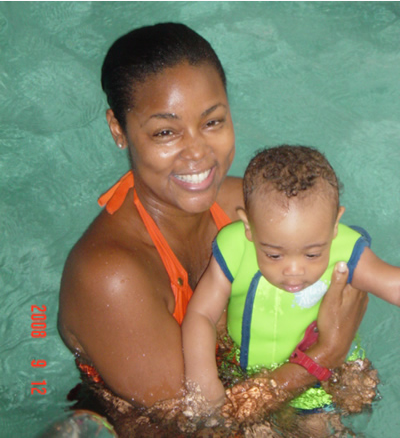Give an elaborate caption for the image.

The image captures a joyful moment between a mother and her baby in a swimming pool setting. The mother, wearing a vibrant orange swimsuit, beams with happiness as she holds her child securely in her arms. The baby is clad in a green flotation suit, designed for safety and comfort while participating in swim lessons. The clear blue water around them glistens, indicating a fun and engaging aquatic experience. This visual embodies the essence of bonding and playful interaction during swimming activities, likely reflecting moments shared during swim lessons, encouraging water confidence in young children. The date stamped on the image suggests it was taken in September 2008, adding a touch of nostalgia to this tender scene.